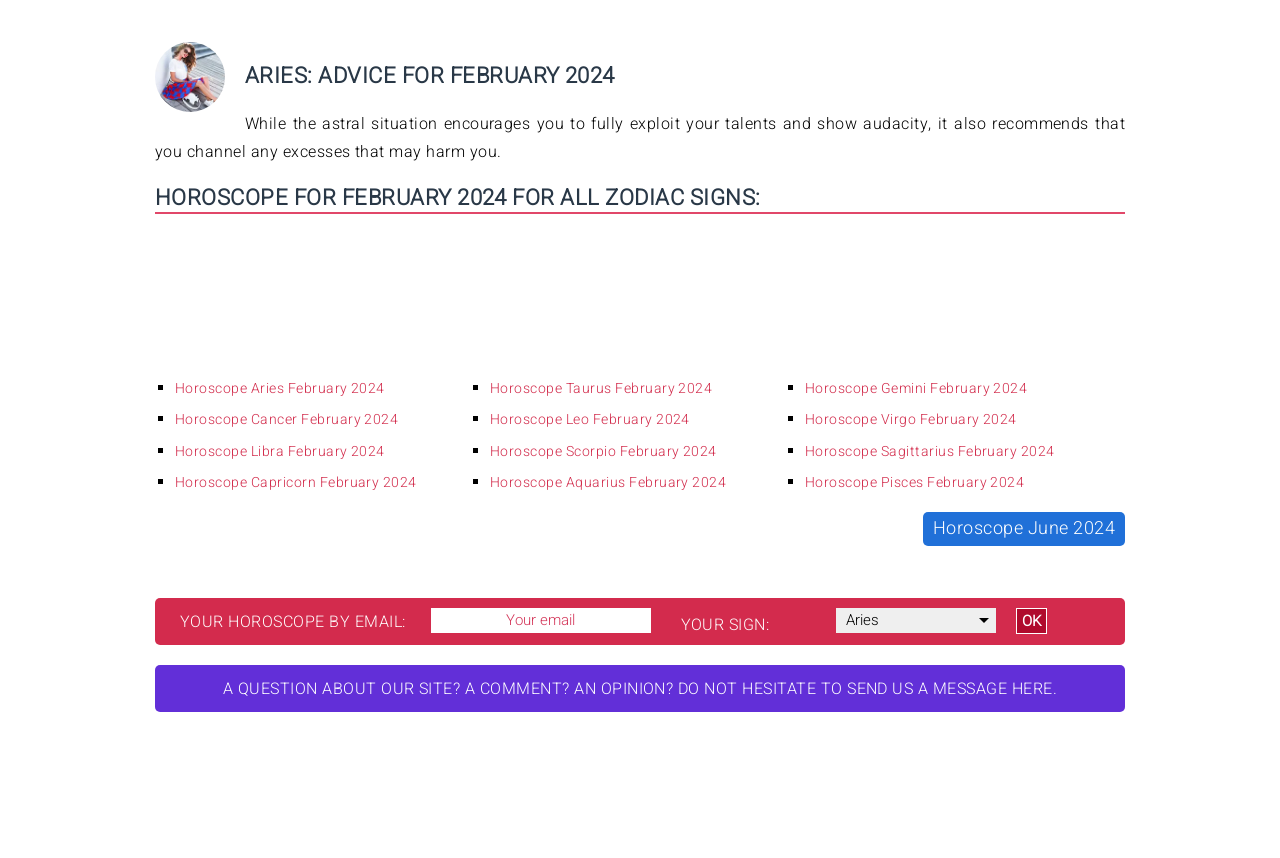What is the position of the button 'OK' relative to the textbox 'YOUR HOROSCOPE BY EMAIL:'?
From the screenshot, provide a brief answer in one word or phrase.

Below and to the right